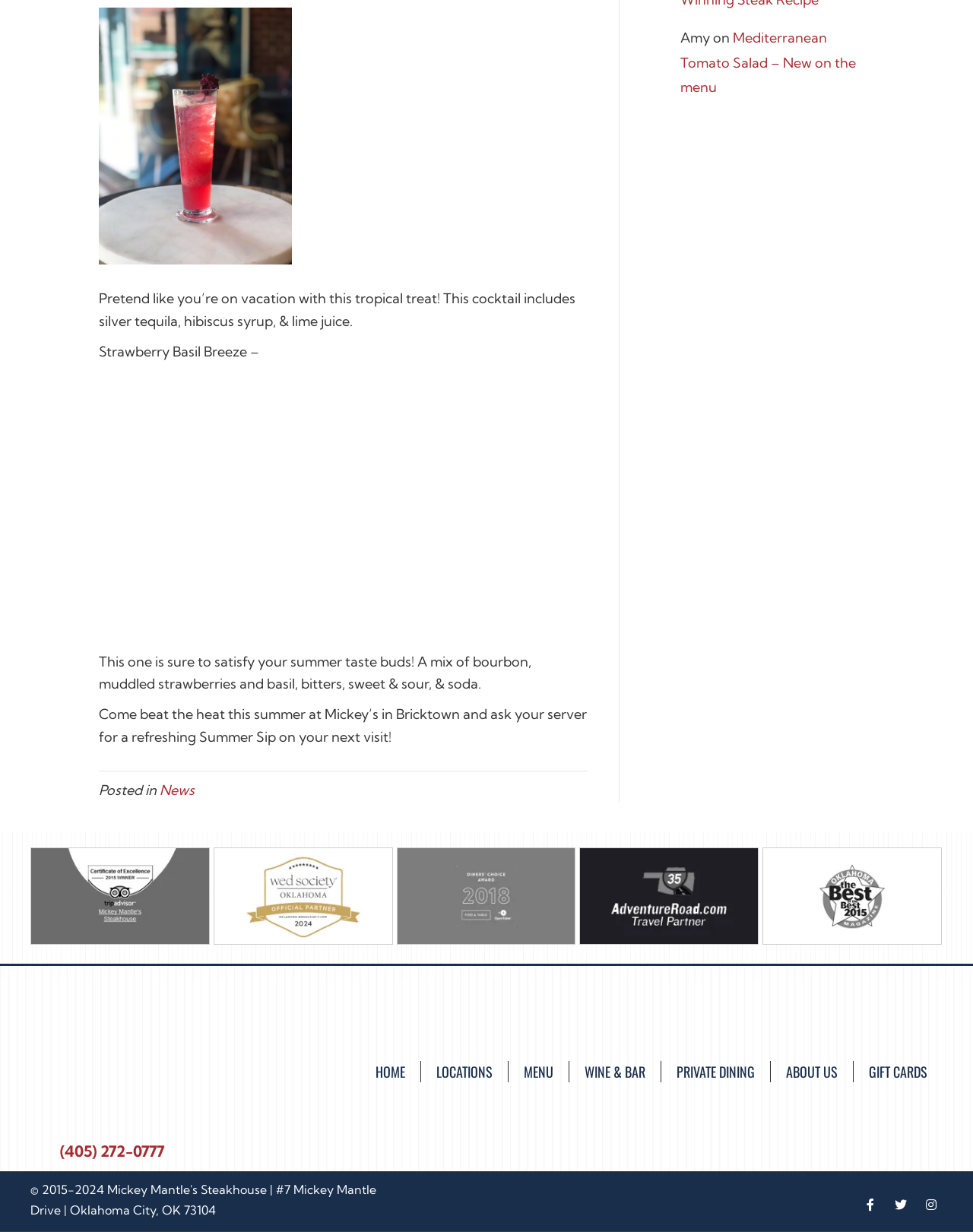Please provide the bounding box coordinate of the region that matches the element description: HOME. Coordinates should be in the format (top-left x, top-left y, bottom-right x, bottom-right y) and all values should be between 0 and 1.

[0.37, 0.861, 0.432, 0.878]